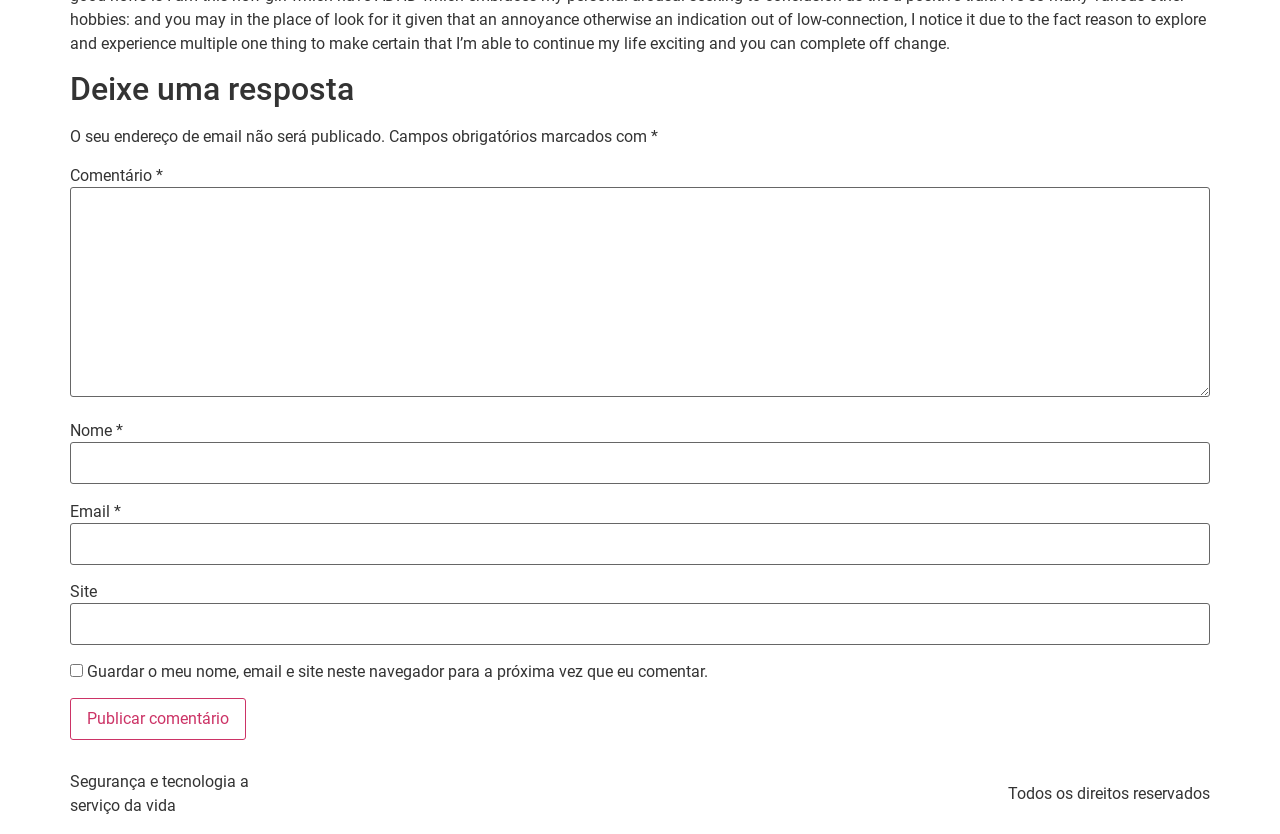What is the button 'Publicar comentário' used for?
Refer to the image and give a detailed answer to the question.

The button 'Publicar comentário' is placed below the text box and other input fields, and its label means 'Publish comment' in English. This suggests that the button is used to publish or submit the comment or response entered in the text box.